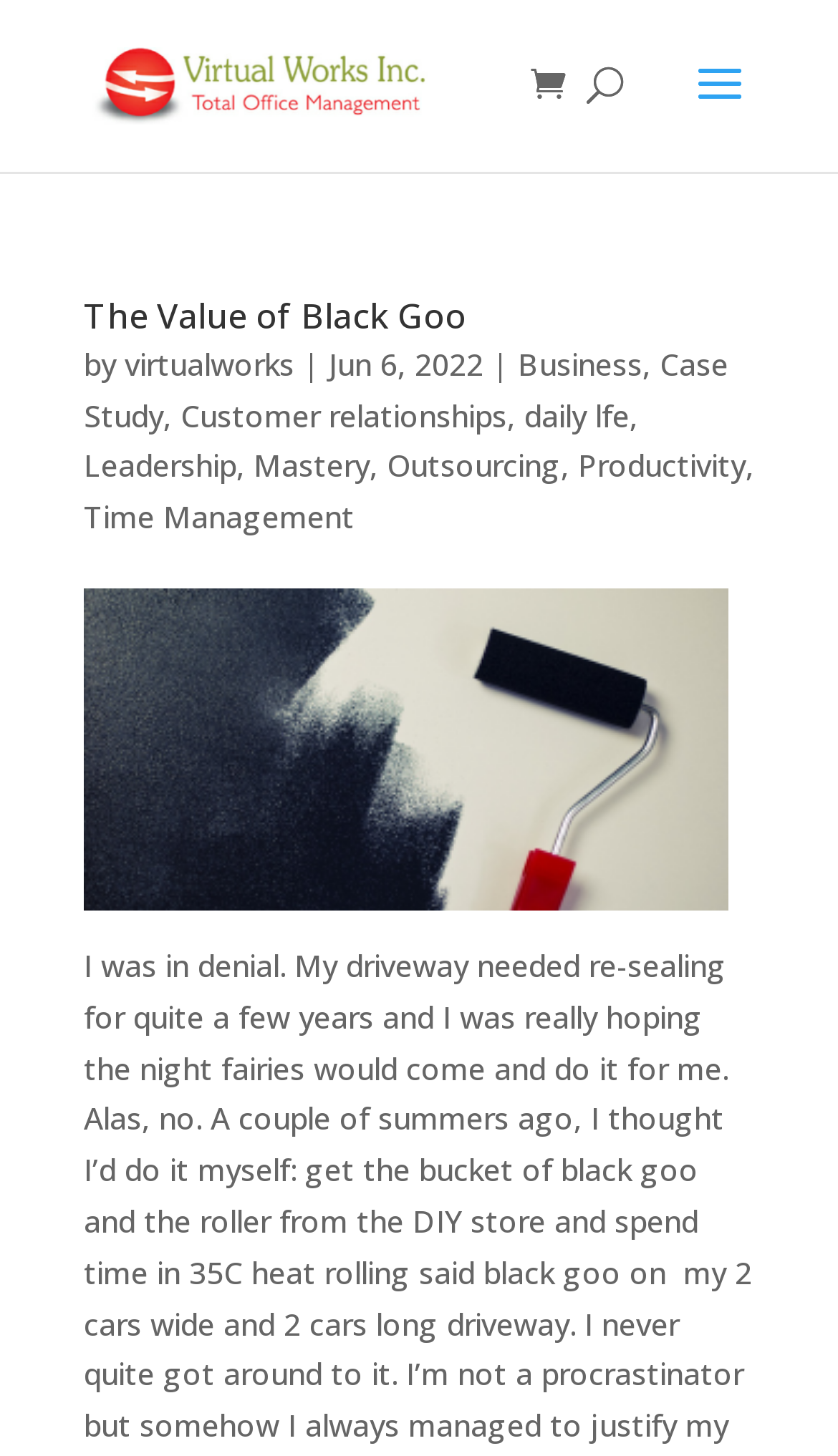Identify the bounding box coordinates of the element to click to follow this instruction: 'go to Remote Support Agency homepage'. Ensure the coordinates are four float values between 0 and 1, provided as [left, top, right, bottom].

[0.11, 0.042, 0.51, 0.07]